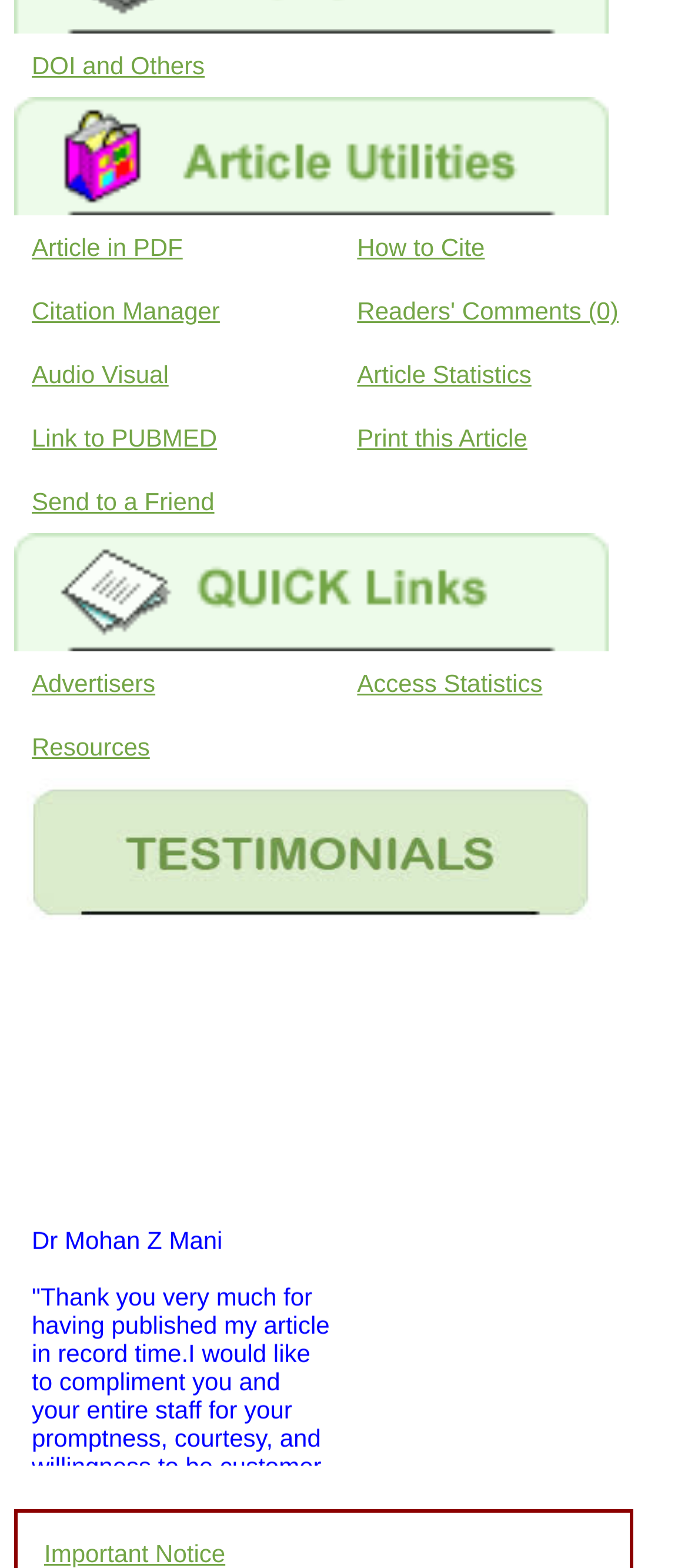Given the element description Send to a Friend, predict the bounding box coordinates for the UI element in the webpage screenshot. The format should be (top-left x, top-left y, bottom-right x, bottom-right y), and the values should be between 0 and 1.

[0.021, 0.299, 0.482, 0.34]